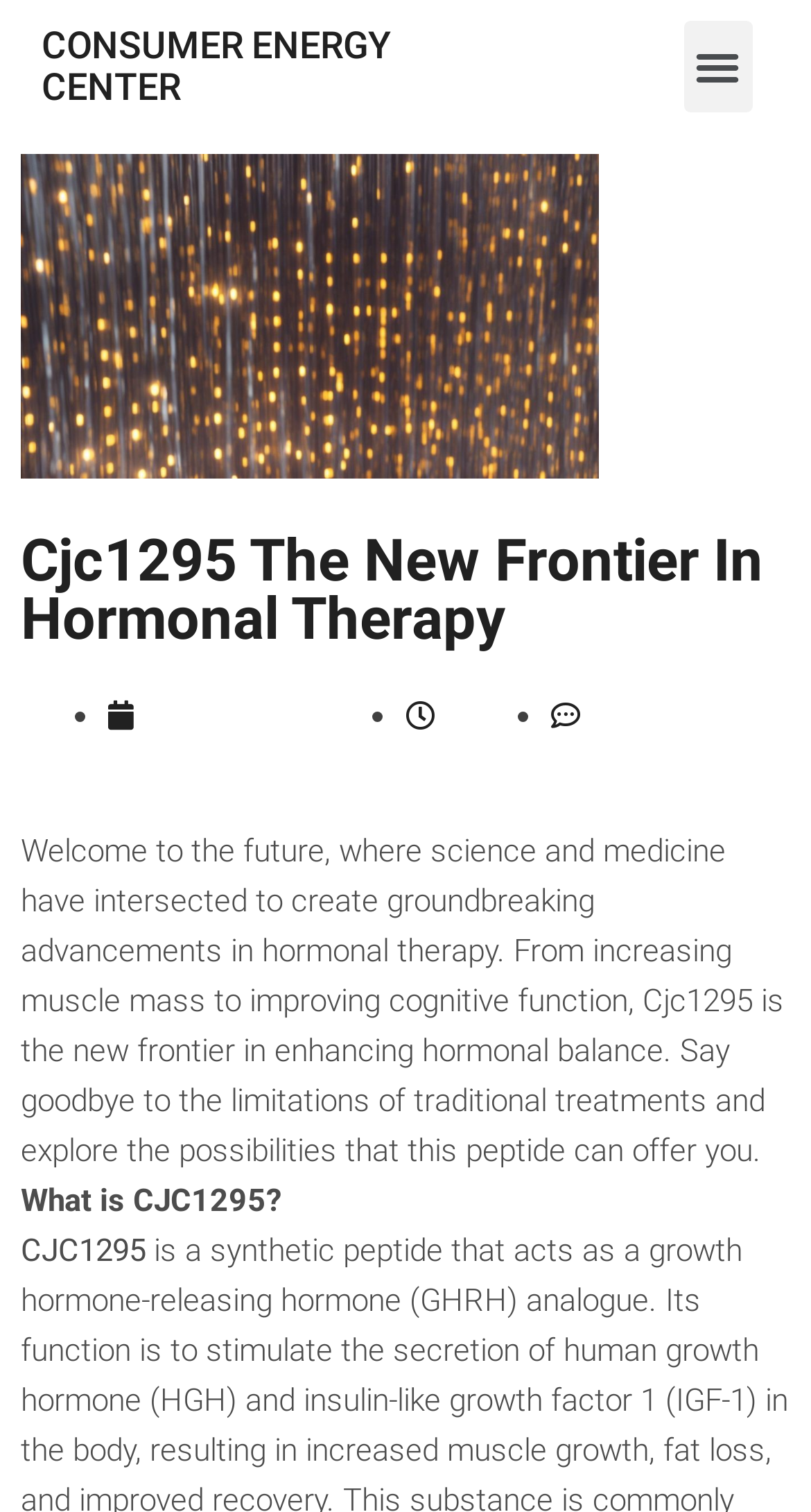Show the bounding box coordinates for the HTML element as described: "No Comments".

[0.679, 0.461, 0.972, 0.486]